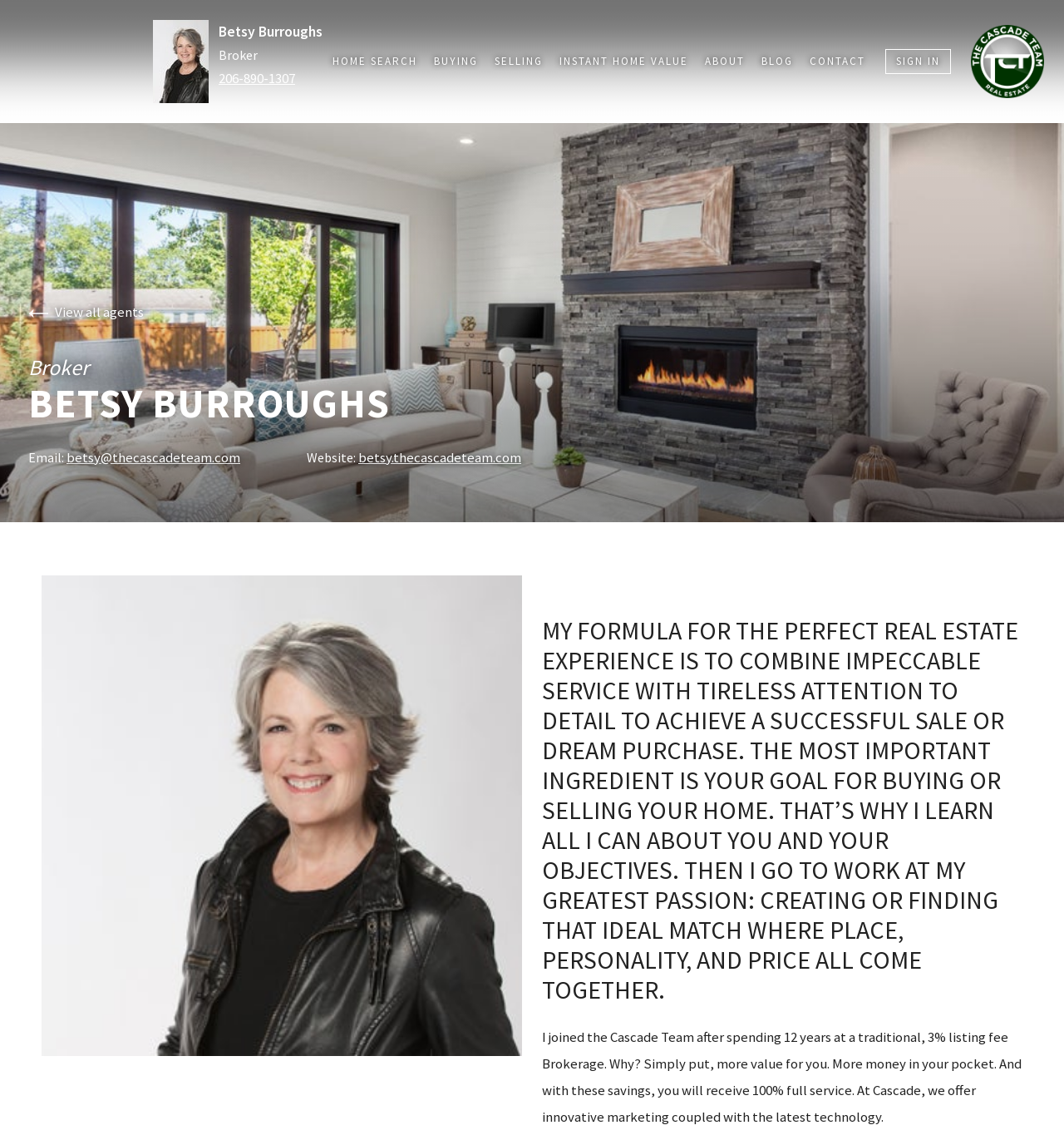Show the bounding box coordinates of the region that should be clicked to follow the instruction: "Click the 'HOME SEARCH' button."

[0.312, 0.042, 0.392, 0.066]